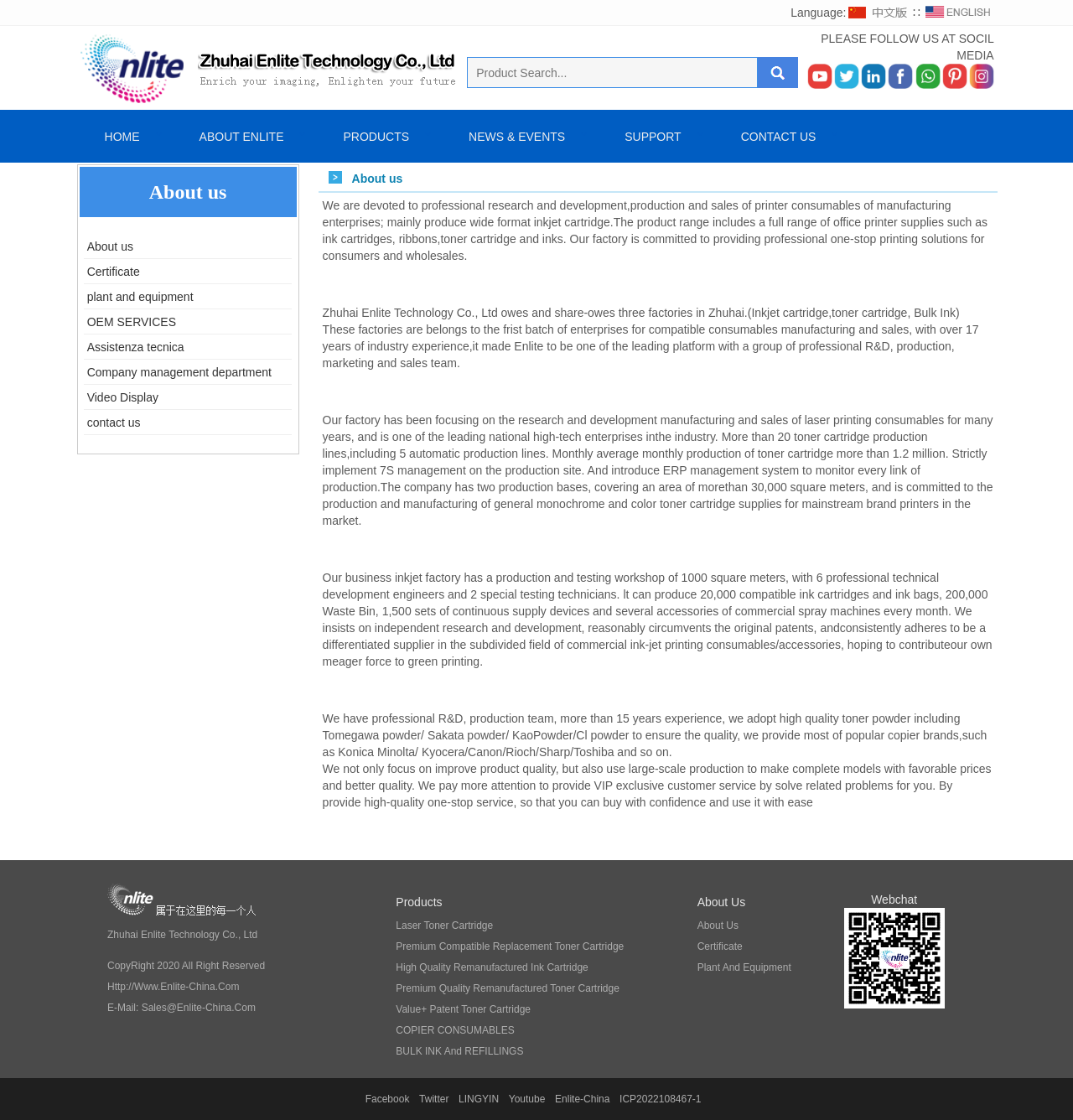How many social media links are there?
Look at the screenshot and give a one-word or phrase answer.

6